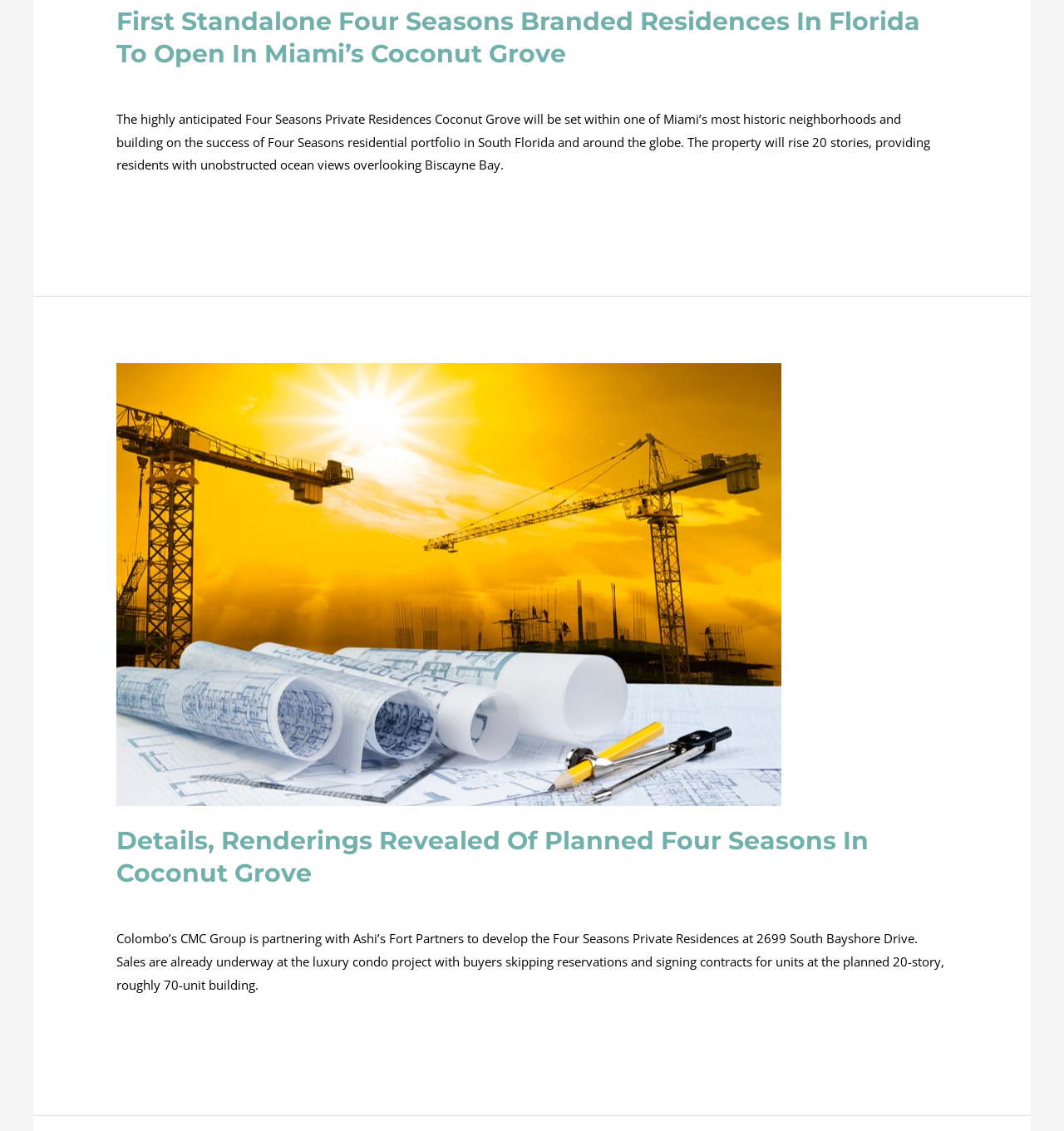From the webpage screenshot, predict the bounding box coordinates (top-left x, top-left y, bottom-right x, bottom-right y) for the UI element described here: INDUSTRY NEWS

[0.189, 0.791, 0.279, 0.805]